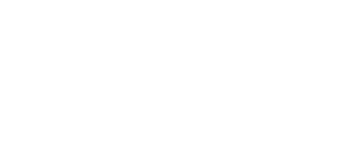Using the image as a reference, answer the following question in as much detail as possible:
Are IT experts mentioned in the caption?

The caption highlights insights from IT experts, emphasizing their importance in understanding the challenges and methodologies for transforming data into actionable strategies.